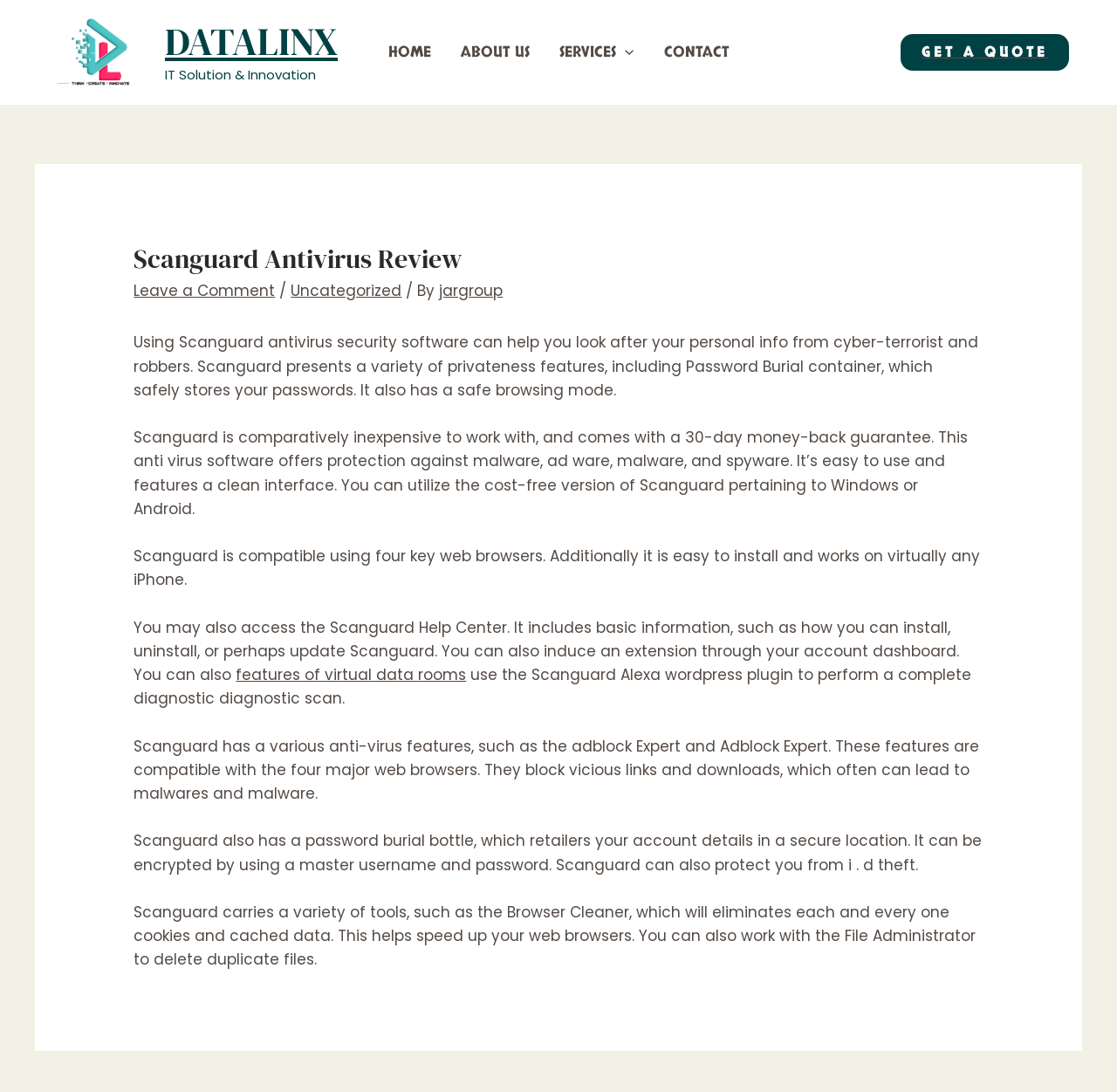Determine the bounding box coordinates of the clickable element necessary to fulfill the instruction: "Click on the 'Uncategorized' link". Provide the coordinates as four float numbers within the 0 to 1 range, i.e., [left, top, right, bottom].

[0.26, 0.256, 0.36, 0.276]